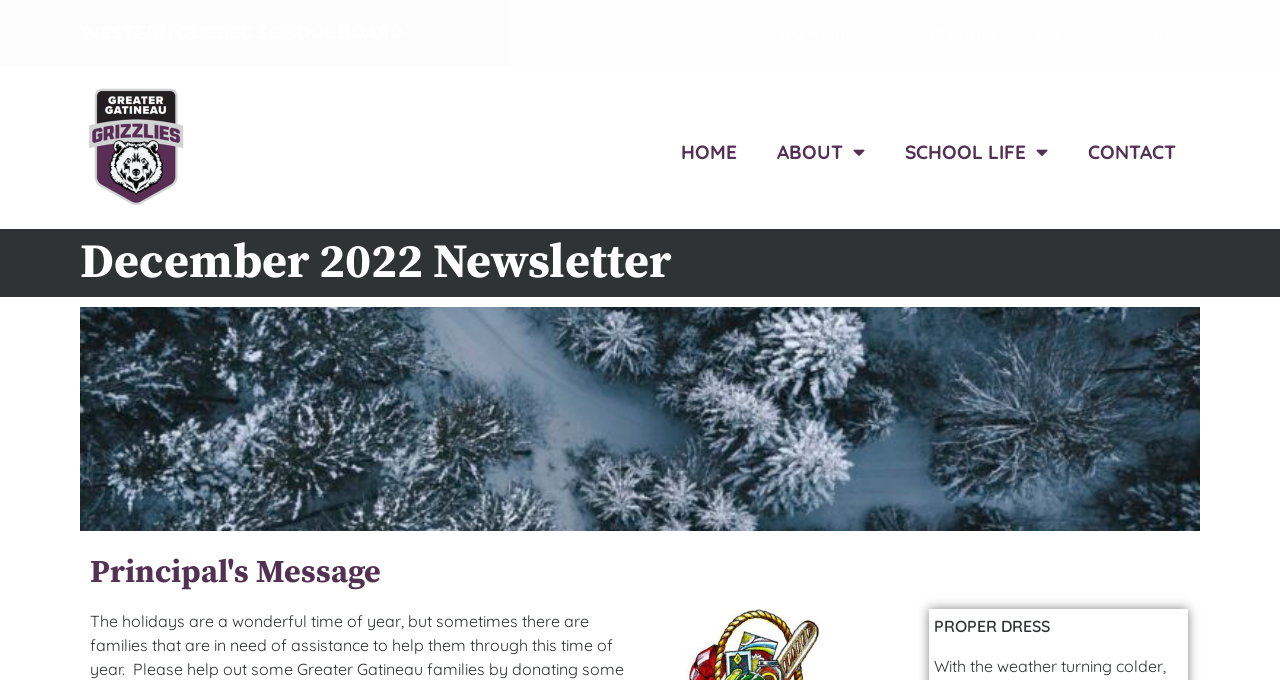What is the title of the newsletter?
Provide a detailed answer to the question, using the image to inform your response.

I found the answer by looking at the heading element with the text 'December 2022 Newsletter' which is located below the school board heading.